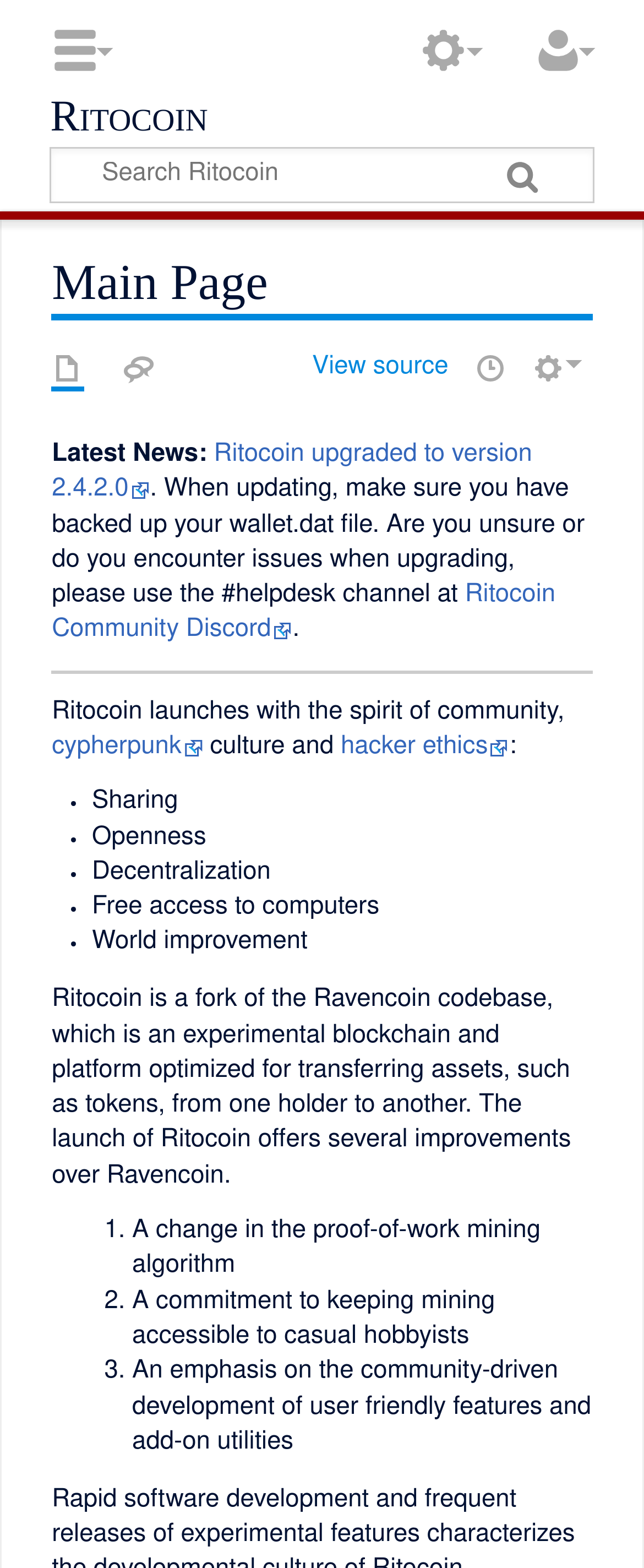What is the name of the community-driven cryptocurrency?
Using the image, elaborate on the answer with as much detail as possible.

Based on the webpage, I can see that the heading 'Ritocoin Wiki' is focused, and there are multiple mentions of 'Ritocoin' throughout the page, indicating that it is the name of the community-driven cryptocurrency.